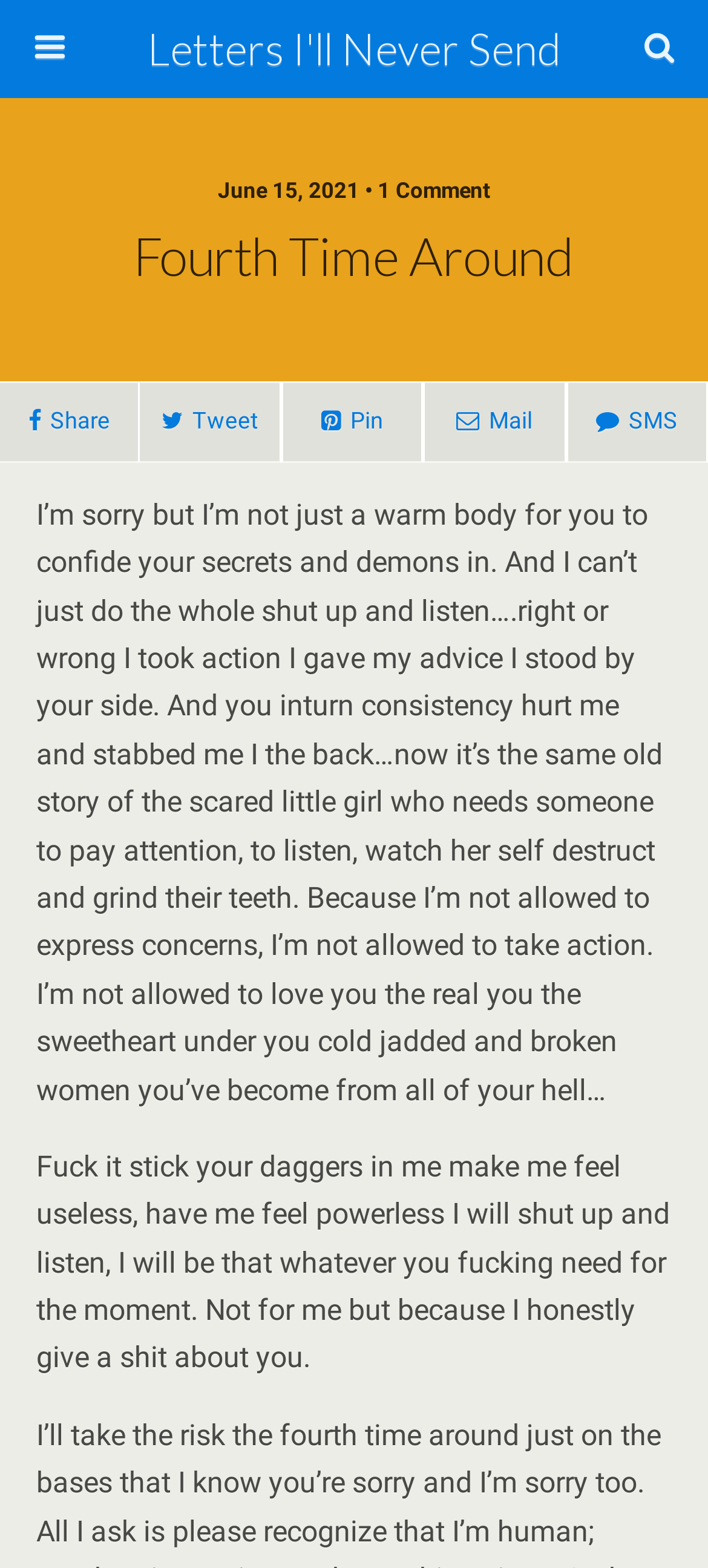What are the social media sharing options?
Please answer using one word or phrase, based on the screenshot.

Share, Tweet, Pin, Mail